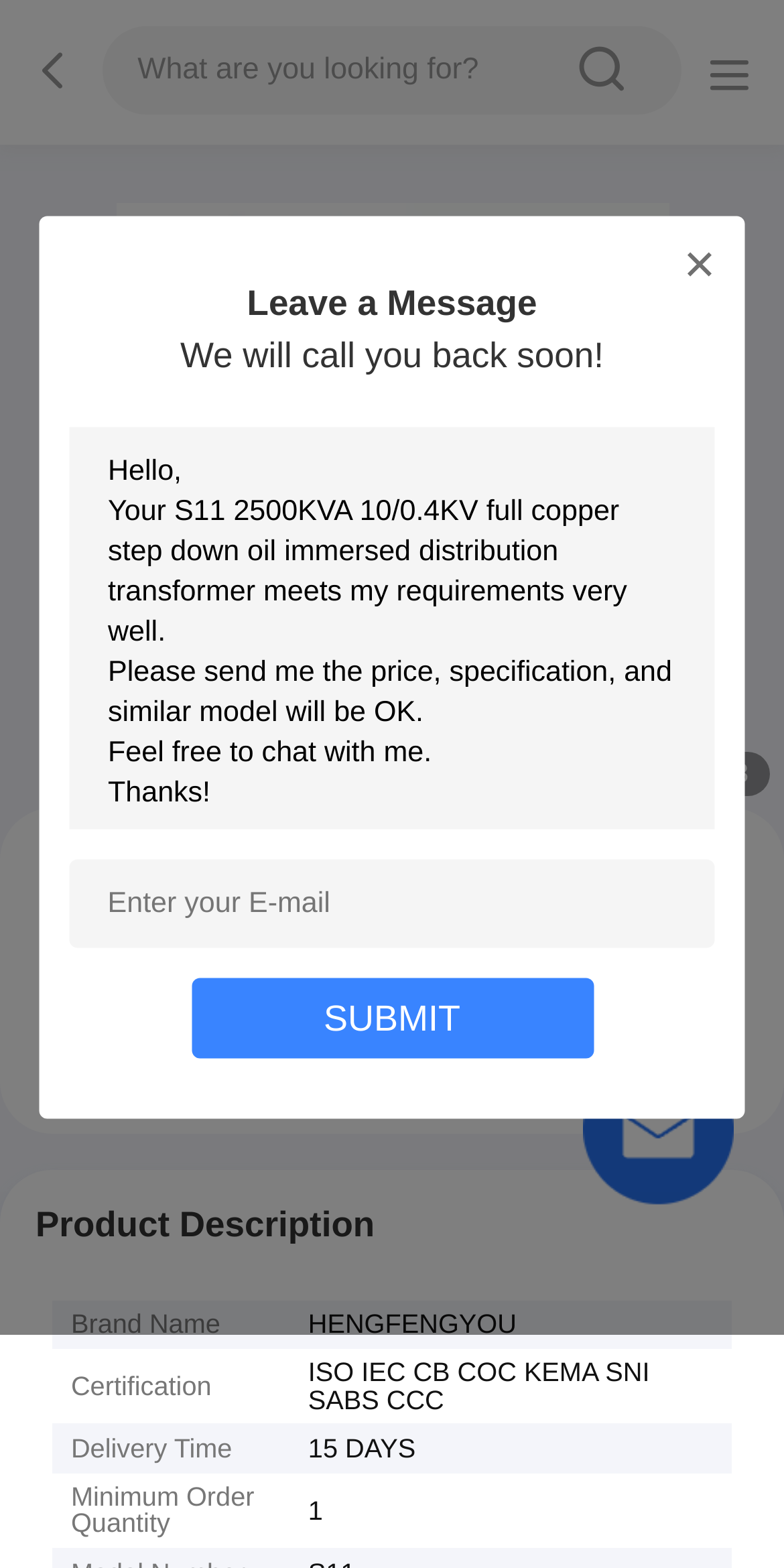What is the minimum order quantity of this product?
Deliver a detailed and extensive answer to the question.

I found the answer by looking at the product description section, where there is a table with specifications. In the table, I found a row with 'Minimum Order Quantity' as the label, and '1' as the value.